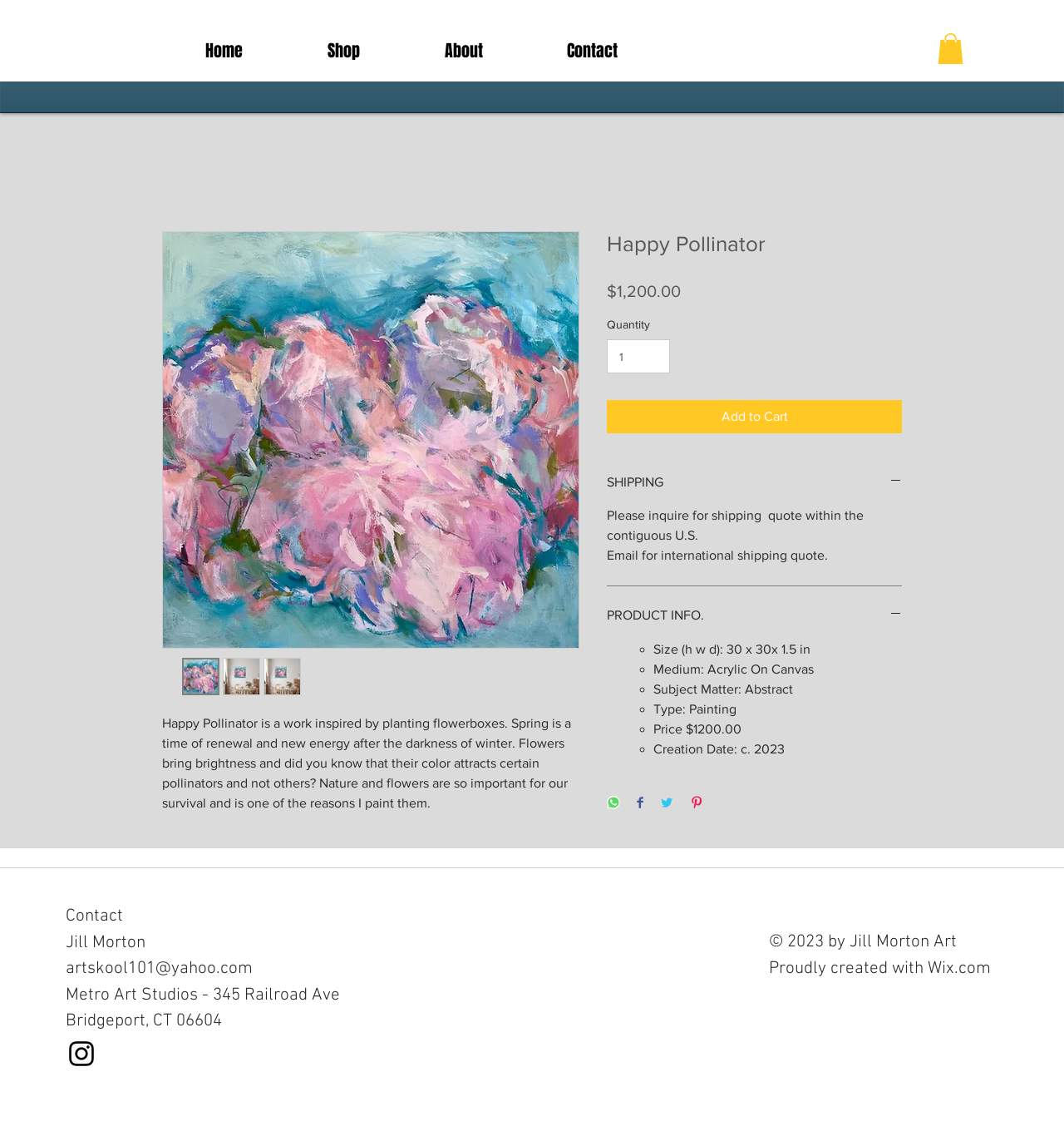Using the element description: "alt="Thumbnail: Happy Pollinator"", determine the bounding box coordinates. The coordinates should be in the format [left, top, right, bottom], with values between 0 and 1.

[0.209, 0.582, 0.245, 0.615]